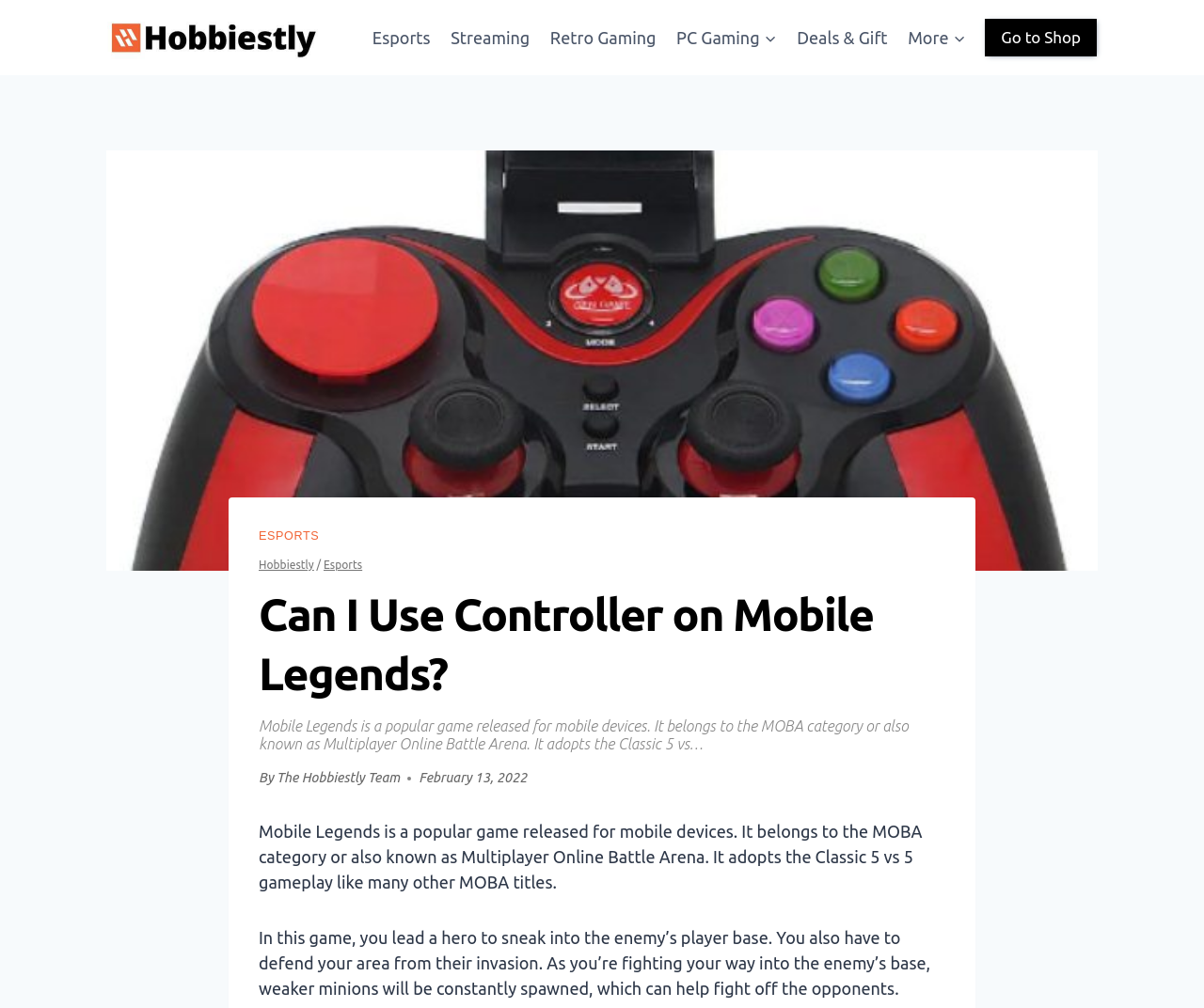Indicate the bounding box coordinates of the clickable region to achieve the following instruction: "Go to Esports page."

[0.301, 0.015, 0.366, 0.06]